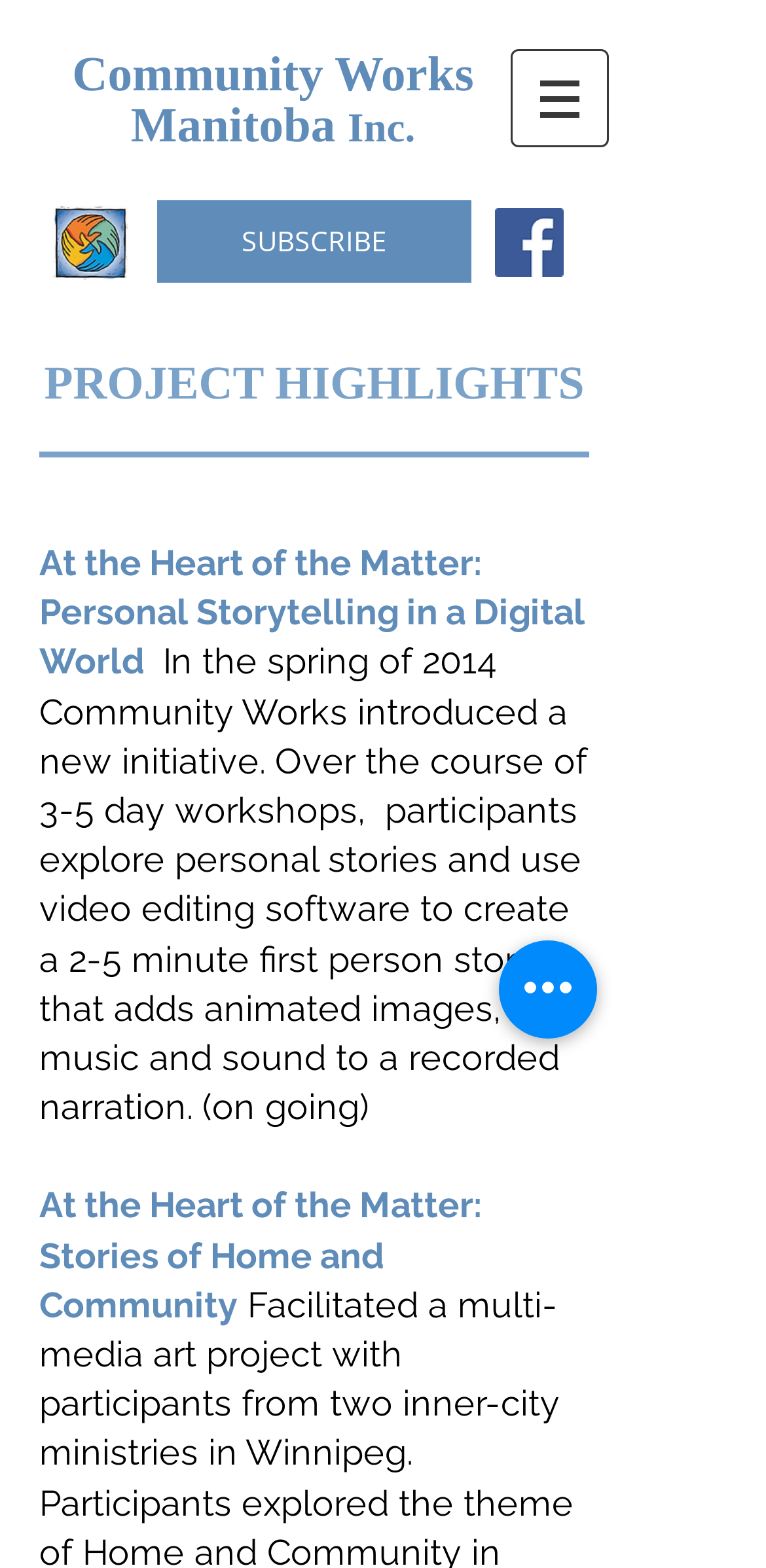Give the bounding box coordinates for the element described as: "aria-label="Facebook"".

[0.646, 0.133, 0.736, 0.177]